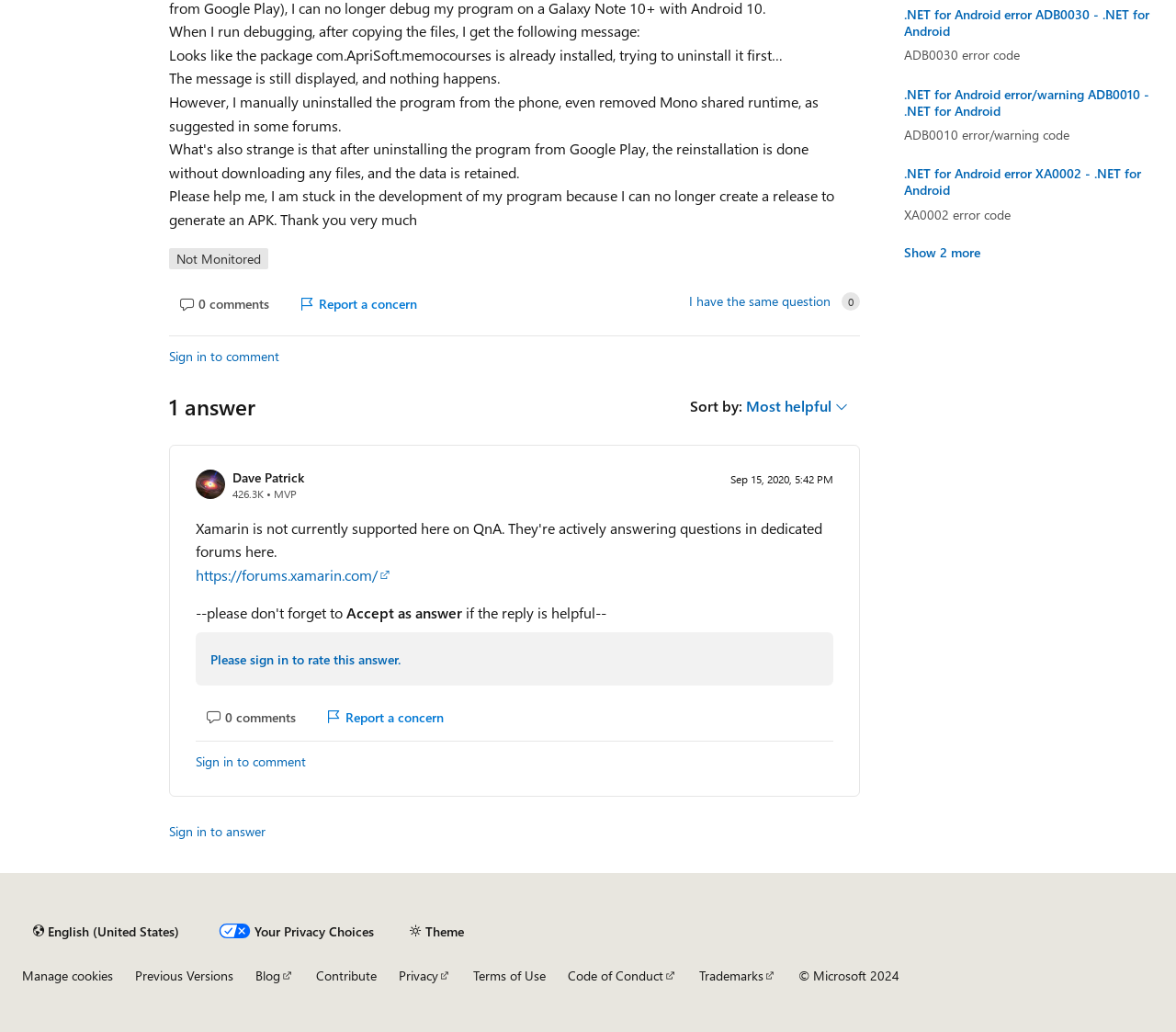Locate the UI element that matches the description English (United States) in the webpage screenshot. Return the bounding box coordinates in the format (top-left x, top-left y, bottom-right x, bottom-right y), with values ranging from 0 to 1.

[0.019, 0.888, 0.162, 0.916]